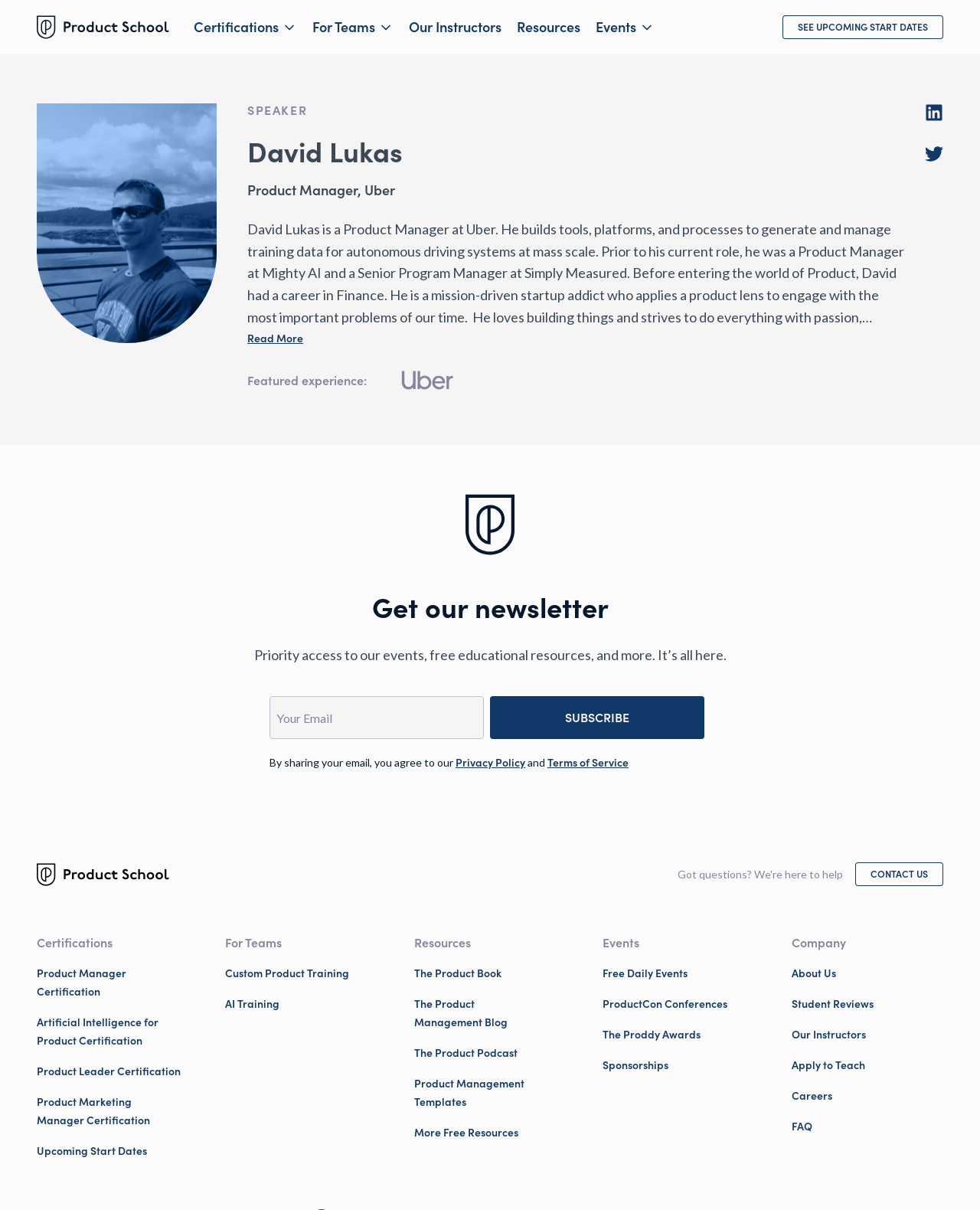Please identify the bounding box coordinates of the clickable element to fulfill the following instruction: "View upcoming start dates". The coordinates should be four float numbers between 0 and 1, i.e., [left, top, right, bottom].

[0.798, 0.013, 0.962, 0.032]